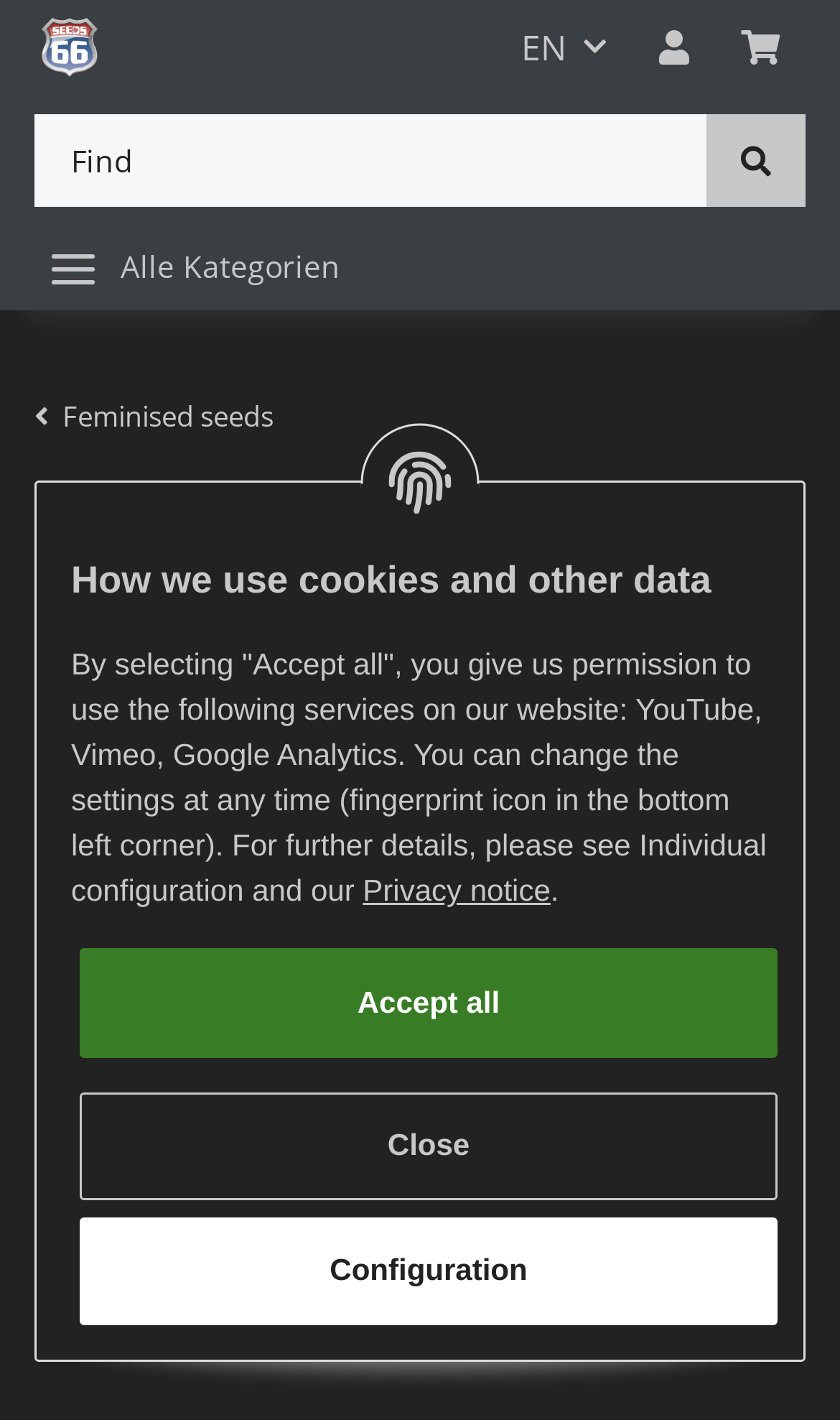Find the bounding box coordinates for the element that must be clicked to complete the instruction: "Click the 'INFORMATION' link". The coordinates should be four float numbers between 0 and 1, indicated as [left, top, right, bottom].

None